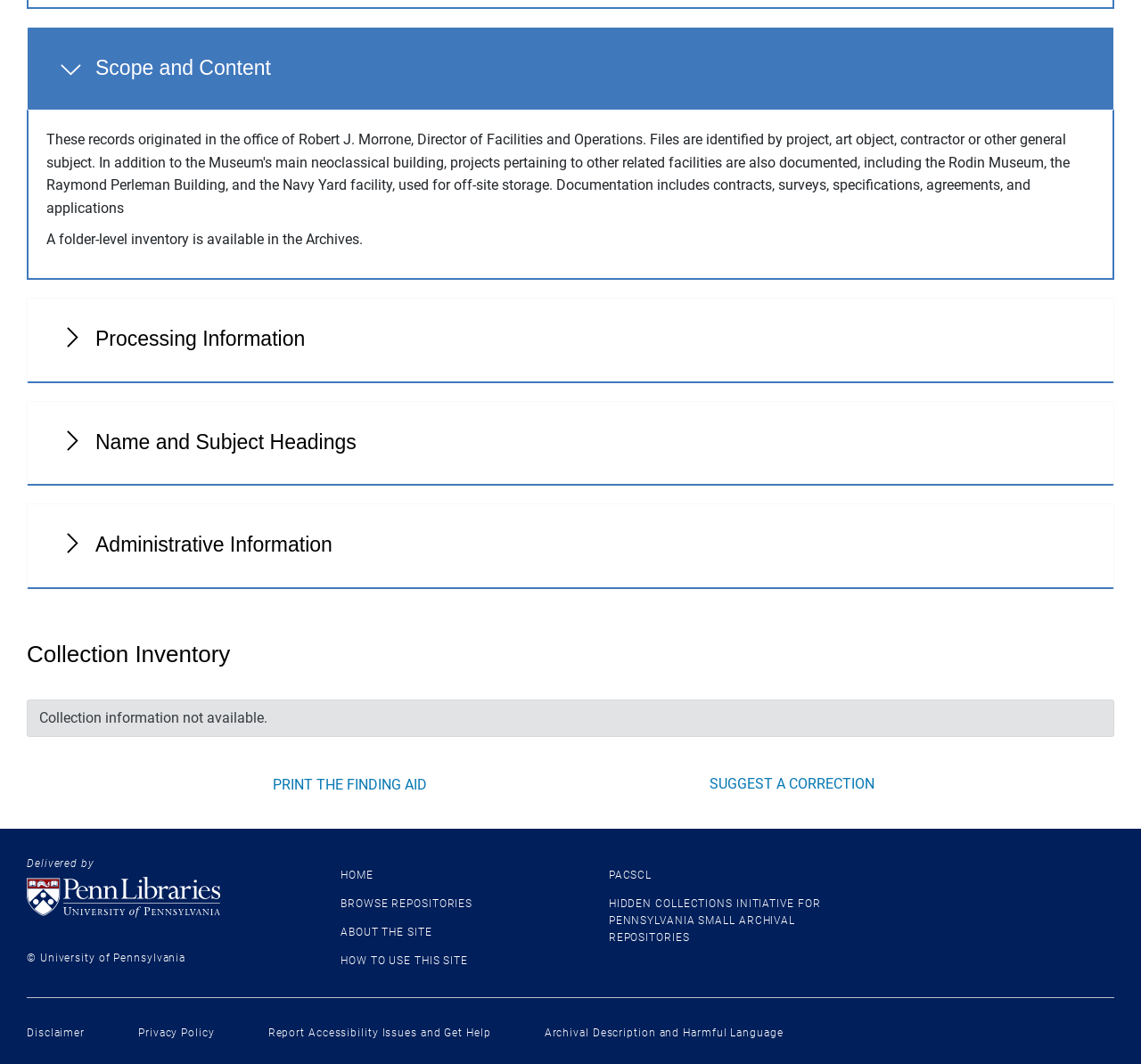Kindly determine the bounding box coordinates for the area that needs to be clicked to execute this instruction: "Go to HOME".

[0.298, 0.816, 0.327, 0.828]